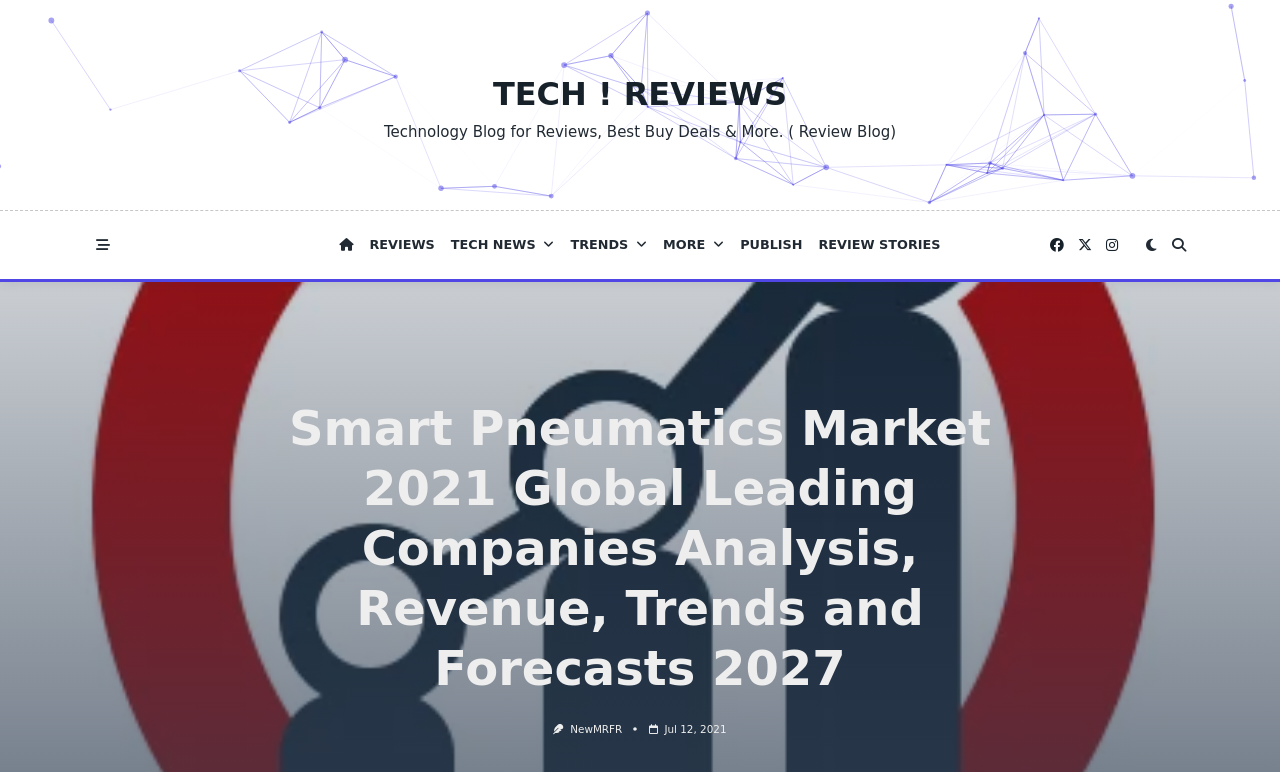Pinpoint the bounding box coordinates for the area that should be clicked to perform the following instruction: "Click on TECH! REVIEWS".

[0.385, 0.097, 0.615, 0.146]